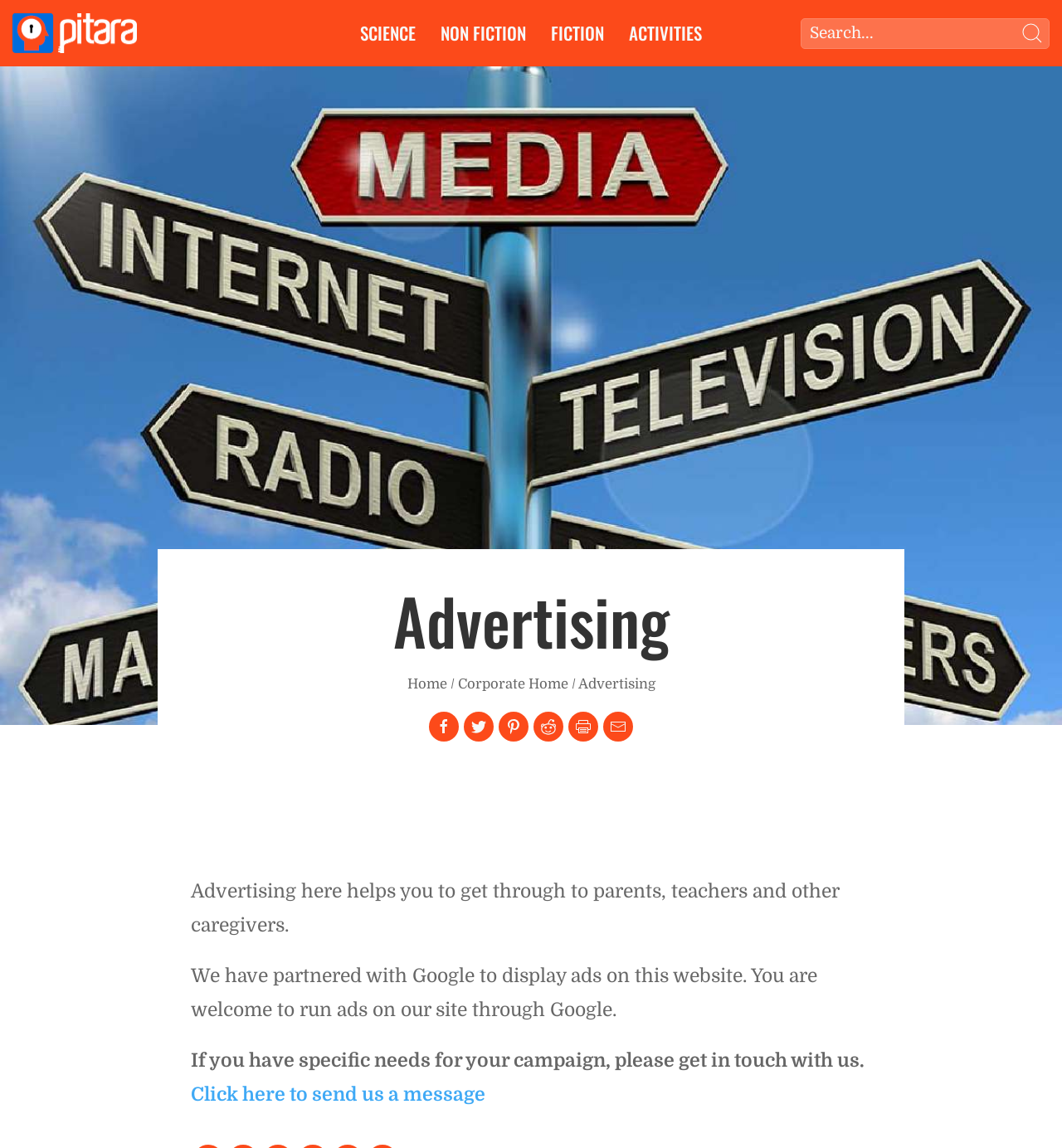What is the name of the website?
Please provide a comprehensive answer based on the visual information in the image.

The name of the website can be found in the top-left corner of the webpage, where the Pitara Logo is located, and it is also mentioned in the link 'Go to Home page'.